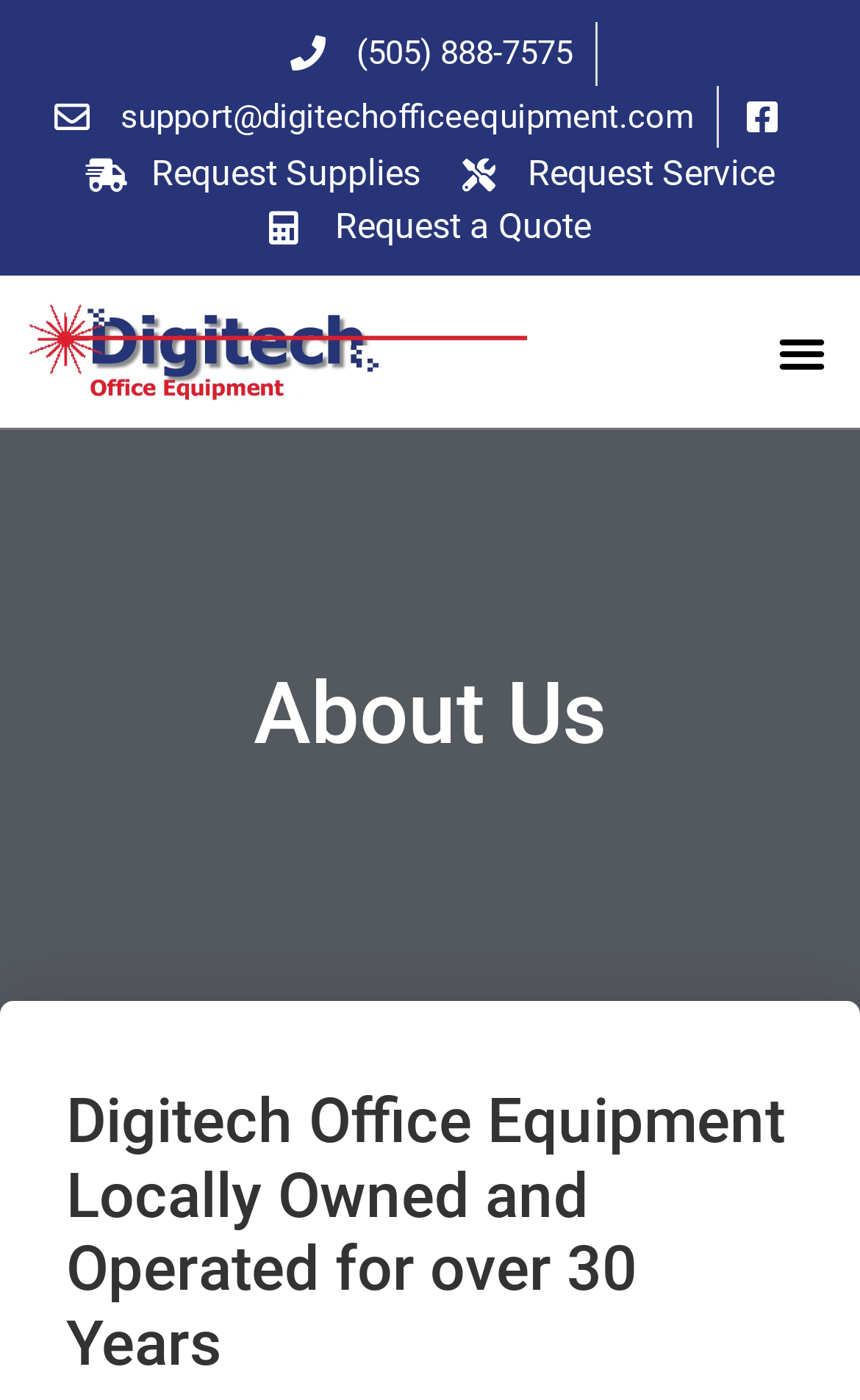Provide a thorough summary of the webpage.

The webpage appears to be the homepage of Digitech Office Equipment, a locally owned and operated business that provides quality business solutions and ongoing support. 

At the top of the page, there are several links, including a phone number, an email address, and three buttons to request supplies, service, and a quote, respectively. These links are positioned horizontally, with the phone number and email address on the left, followed by the three buttons, and an empty link on the right.

Below these links, there is a menu toggle button on the right side, which is not expanded. On the left side, there is a link with no text, which may be an icon or an image.

Further down the page, there are two headings. The first heading, "About Us", is positioned on the left side, while the second heading, "Digitech Office Equipment Locally Owned and Operated for over 30 Years", is centered and takes up most of the page's width. This second heading appears to be the main title of the page, summarizing the business's description.